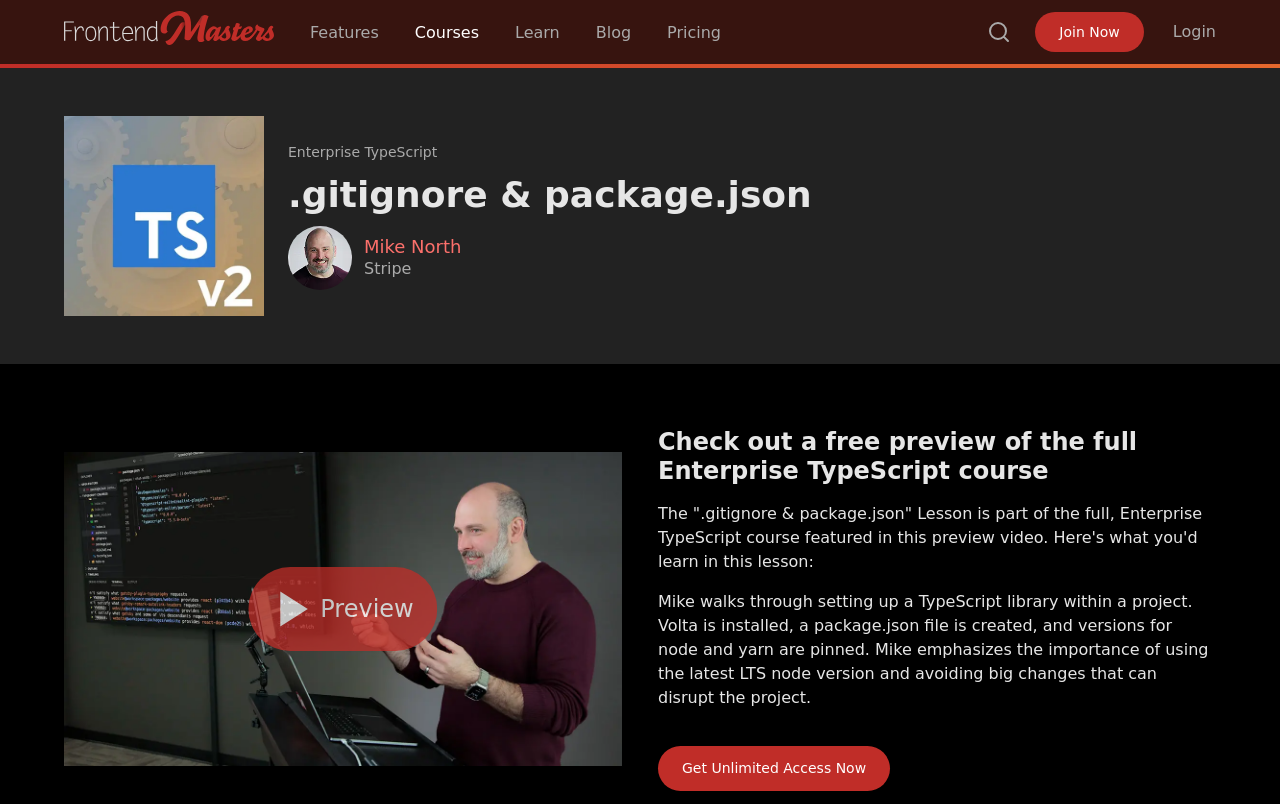What is the purpose of the lesson?
Examine the image and provide an in-depth answer to the question.

I found the answer by reading the static text on the webpage, which states 'Mike walks through setting up a TypeScript library within a project. Volta is installed, a package.json file is created, and versions for node and yarn are pinned.' This indicates that the purpose of the lesson is to teach how to set up a TypeScript library.